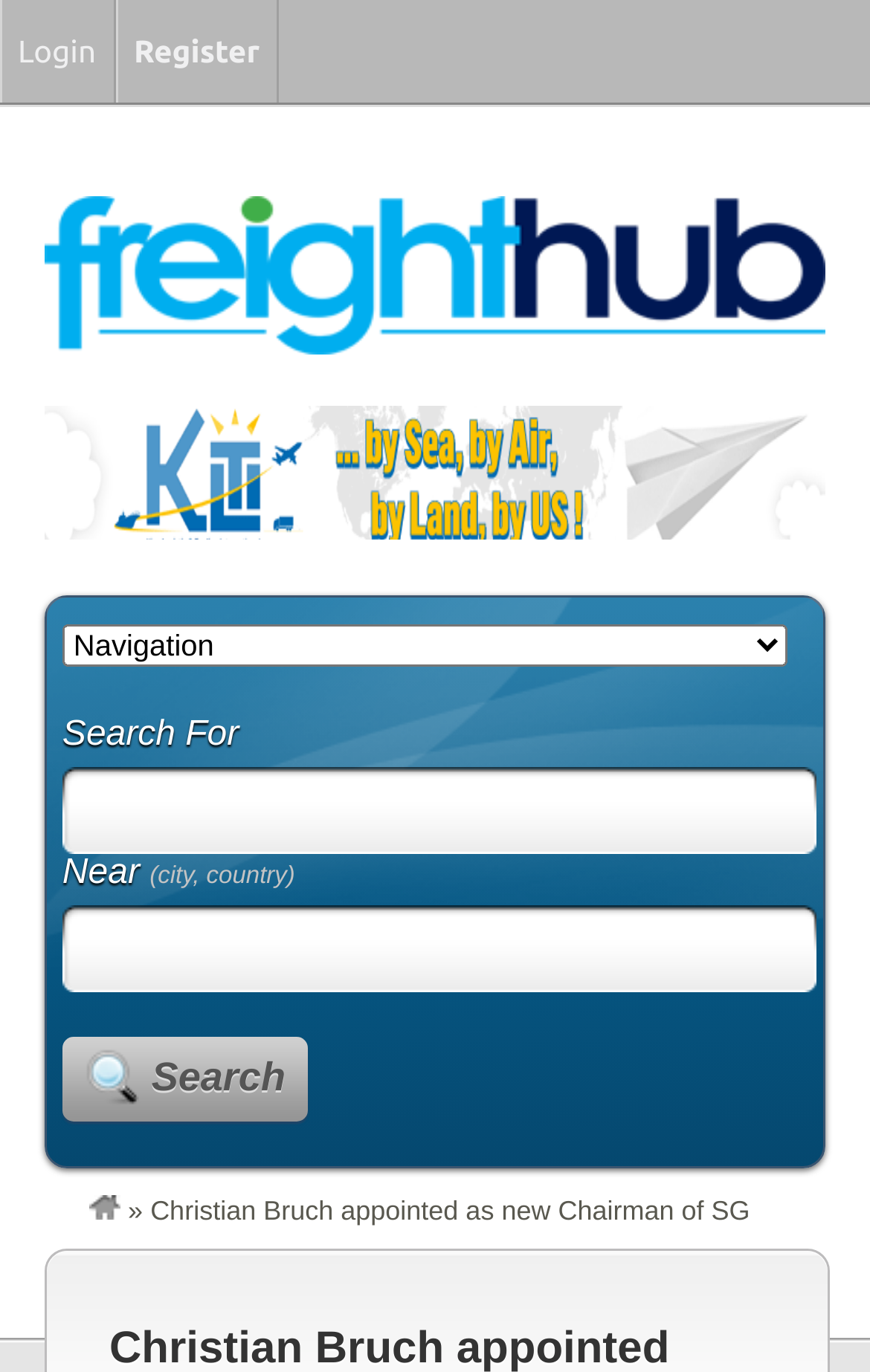Please find the top heading of the webpage and generate its text.

Christian Bruch appointed as new Chairman of SG